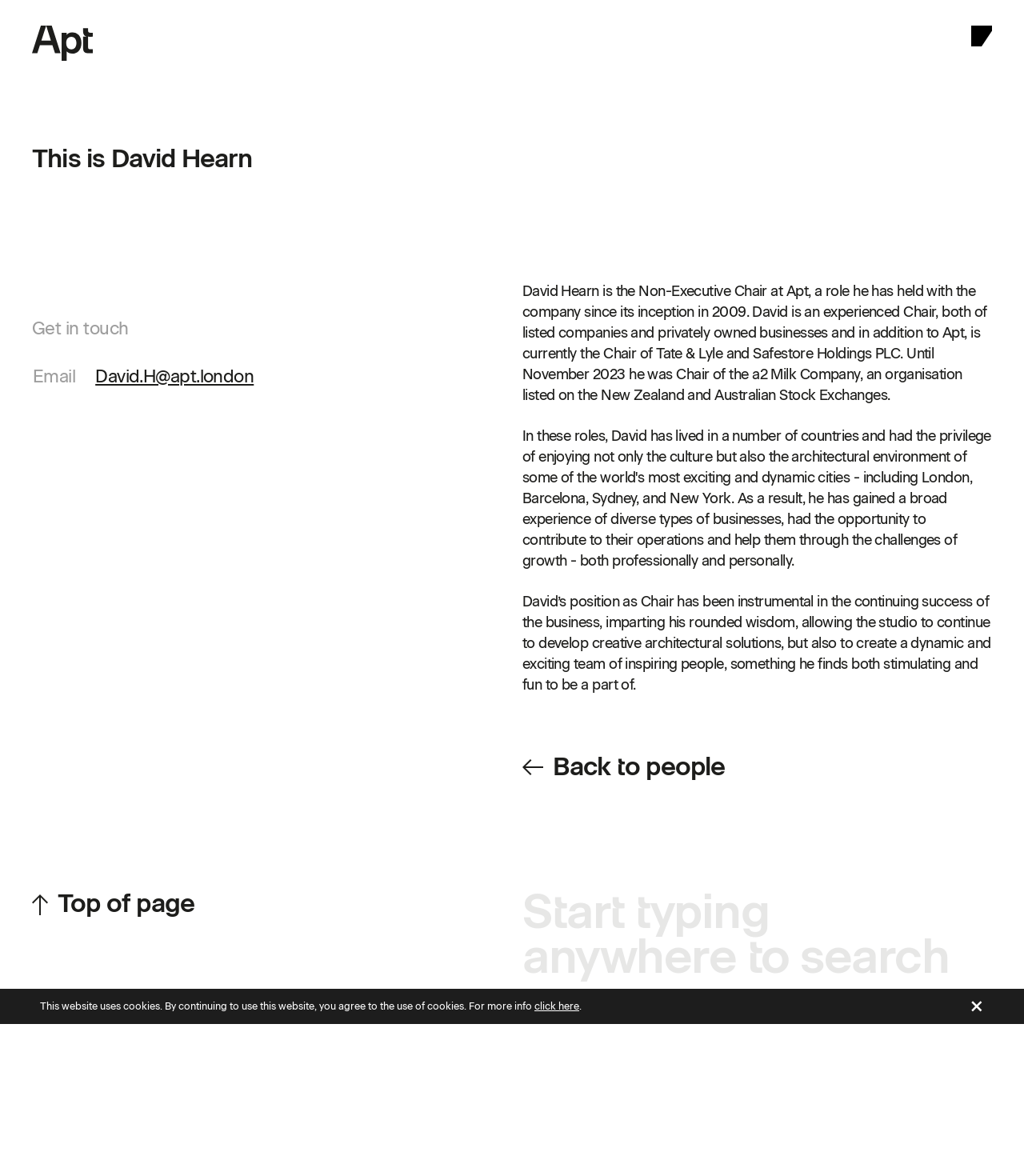Identify the bounding box coordinates necessary to click and complete the given instruction: "Follow Apt on Linkedin".

[0.829, 0.724, 0.882, 0.739]